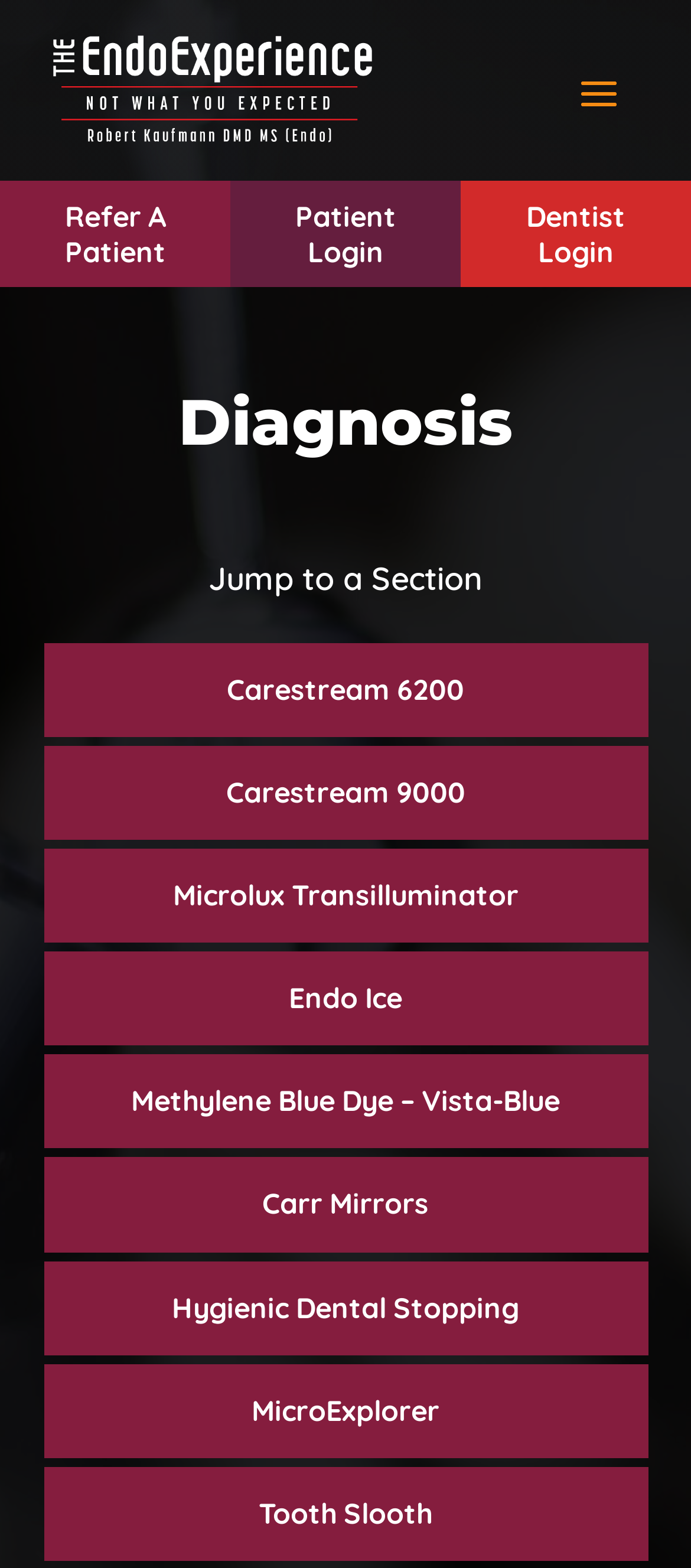Predict the bounding box for the UI component with the following description: "MicroExplorer".

[0.063, 0.87, 0.937, 0.93]